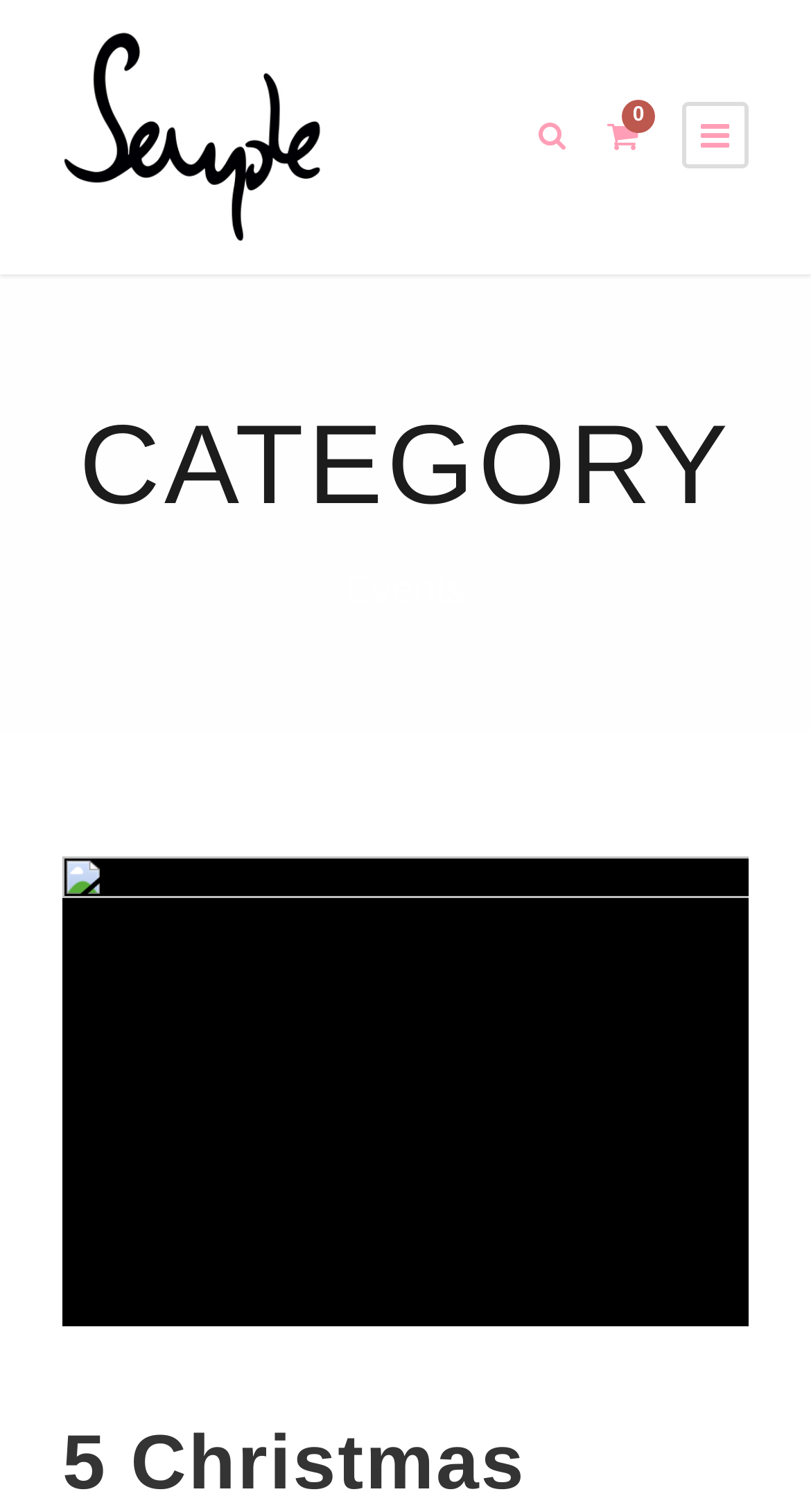Please find the bounding box for the UI element described by: "parent_node: 0".

[0.808, 0.81, 0.923, 0.872]